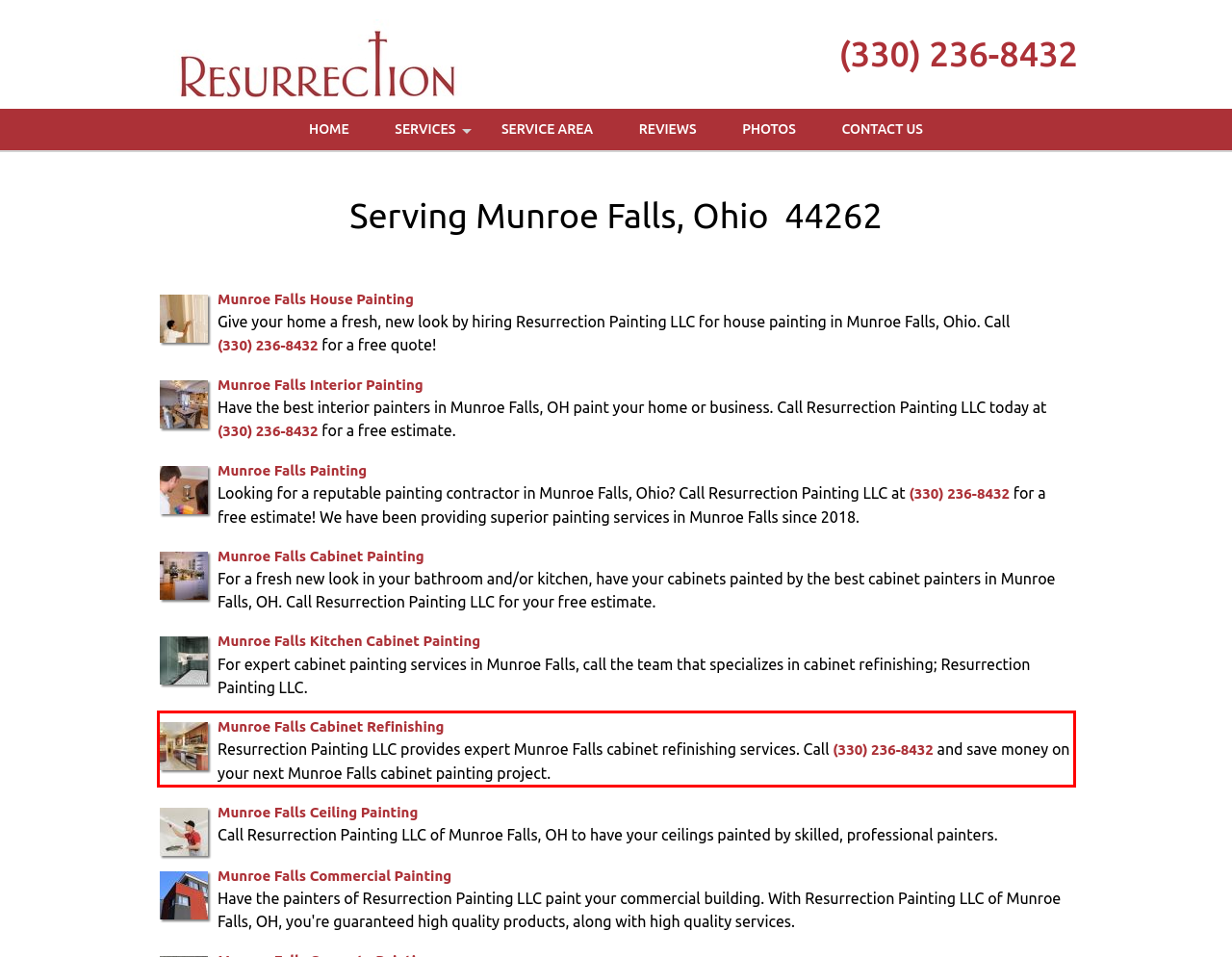In the screenshot of the webpage, find the red bounding box and perform OCR to obtain the text content restricted within this red bounding box.

Munroe Falls Cabinet Refinishing Resurrection Painting LLC provides expert Munroe Falls cabinet refinishing services. Call (330) 236-8432 and save money on your next Munroe Falls cabinet painting project.